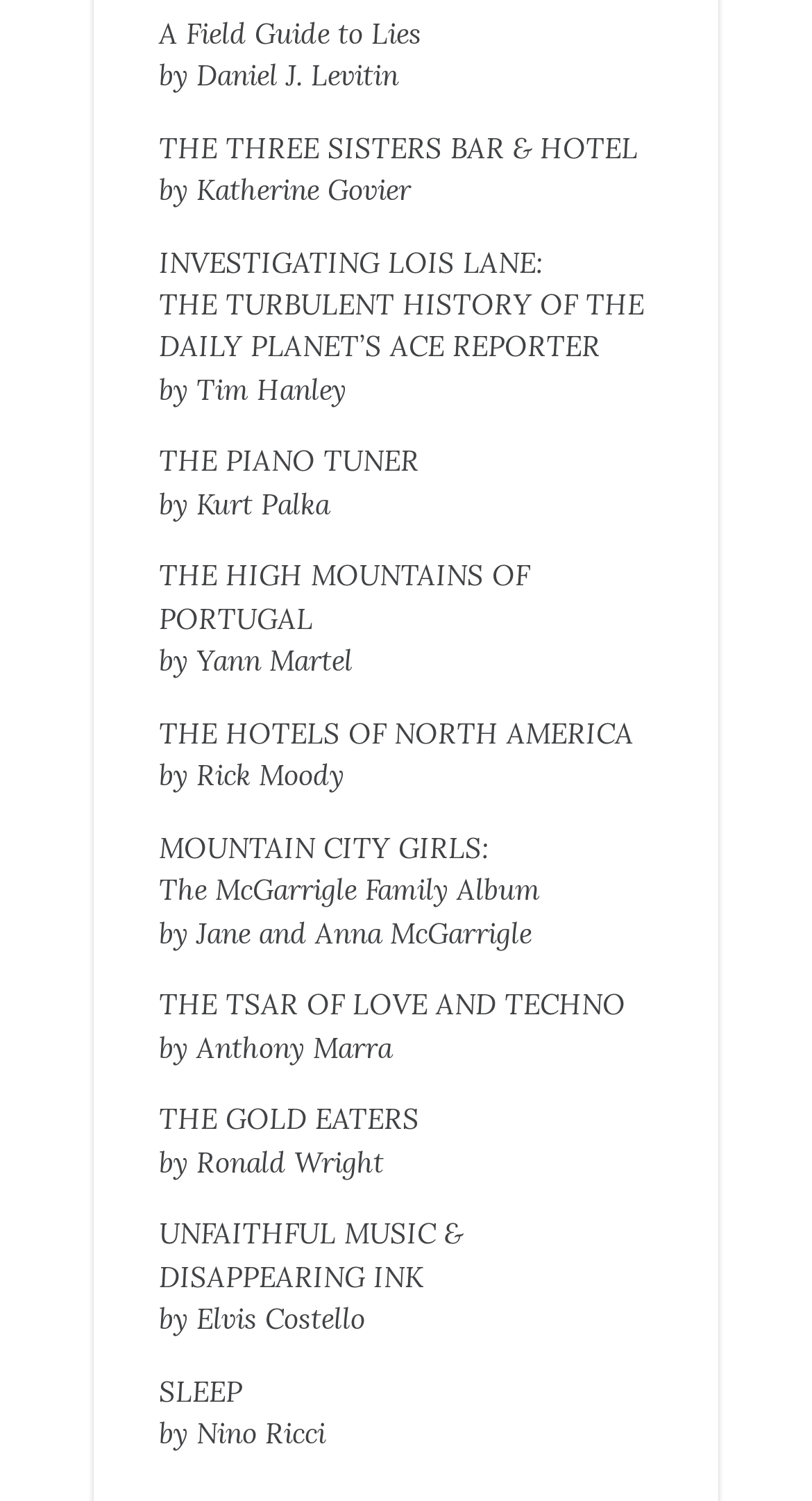Provide a single word or phrase answer to the question: 
What is the title of the first book?

A Field Guide to Lies